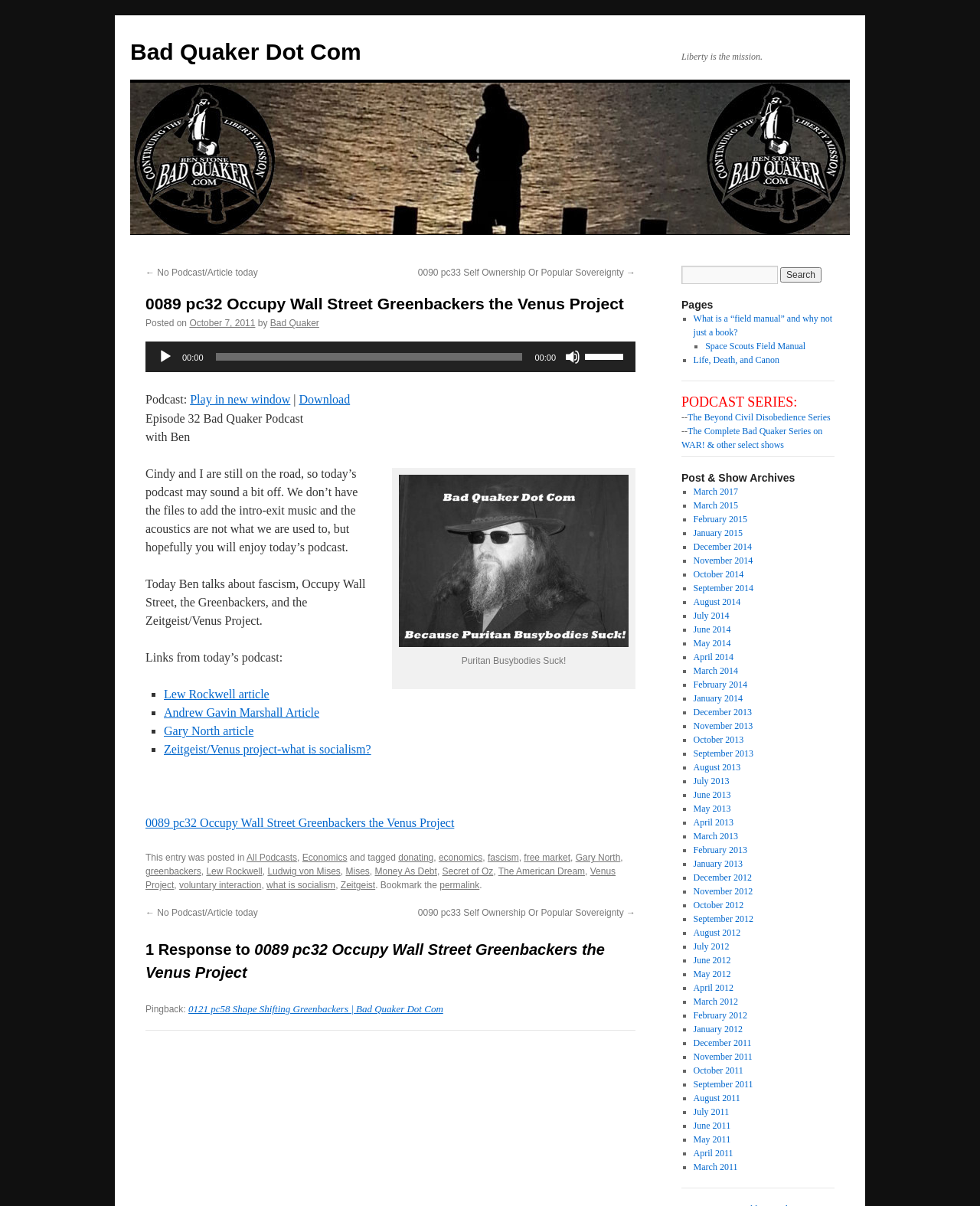Determine the bounding box coordinates of the clickable element necessary to fulfill the instruction: "Search for something". Provide the coordinates as four float numbers within the 0 to 1 range, i.e., [left, top, right, bottom].

[0.695, 0.22, 0.794, 0.236]